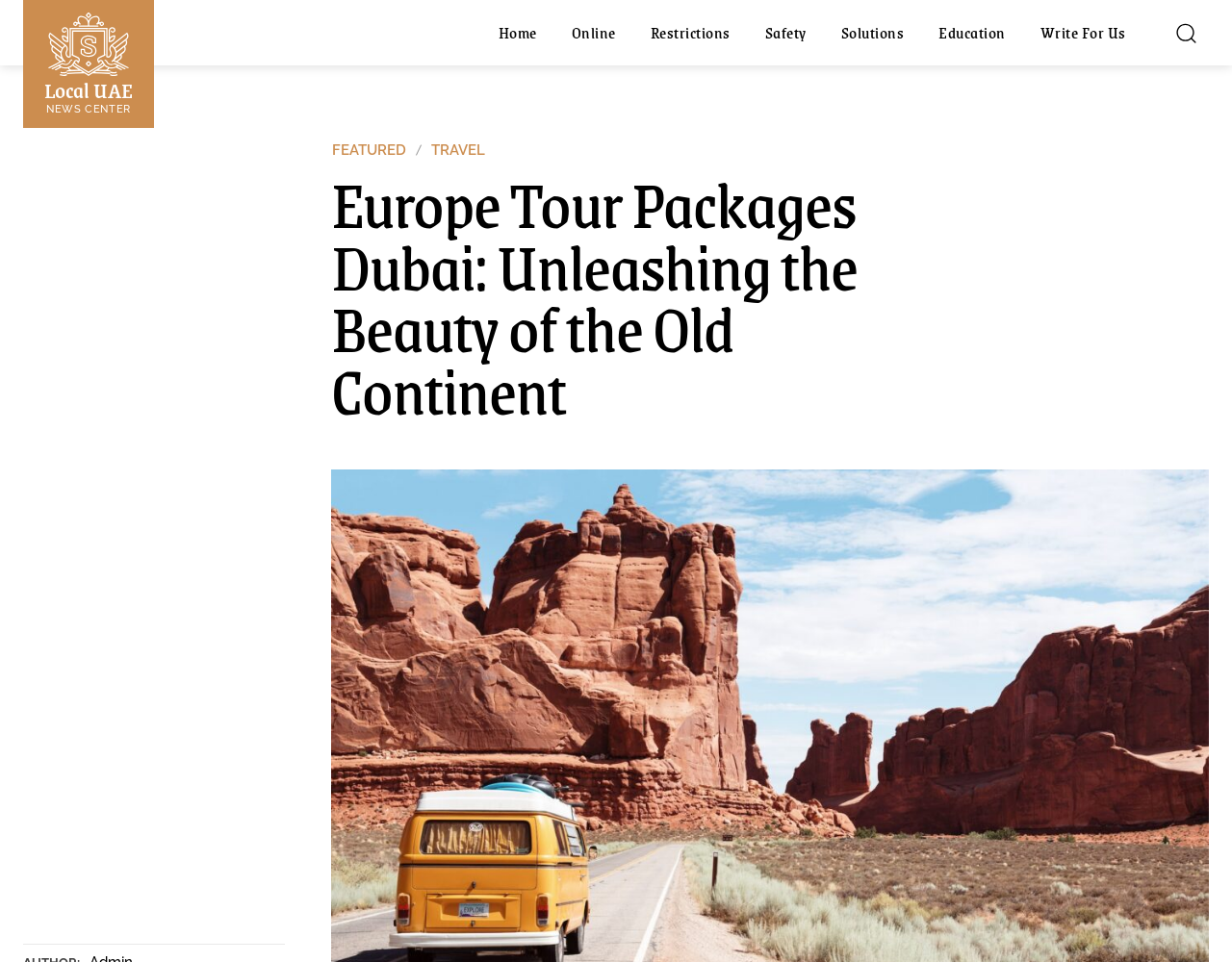Provide a brief response to the question using a single word or phrase: 
What is the theme of the webpage?

Europe Tour Packages